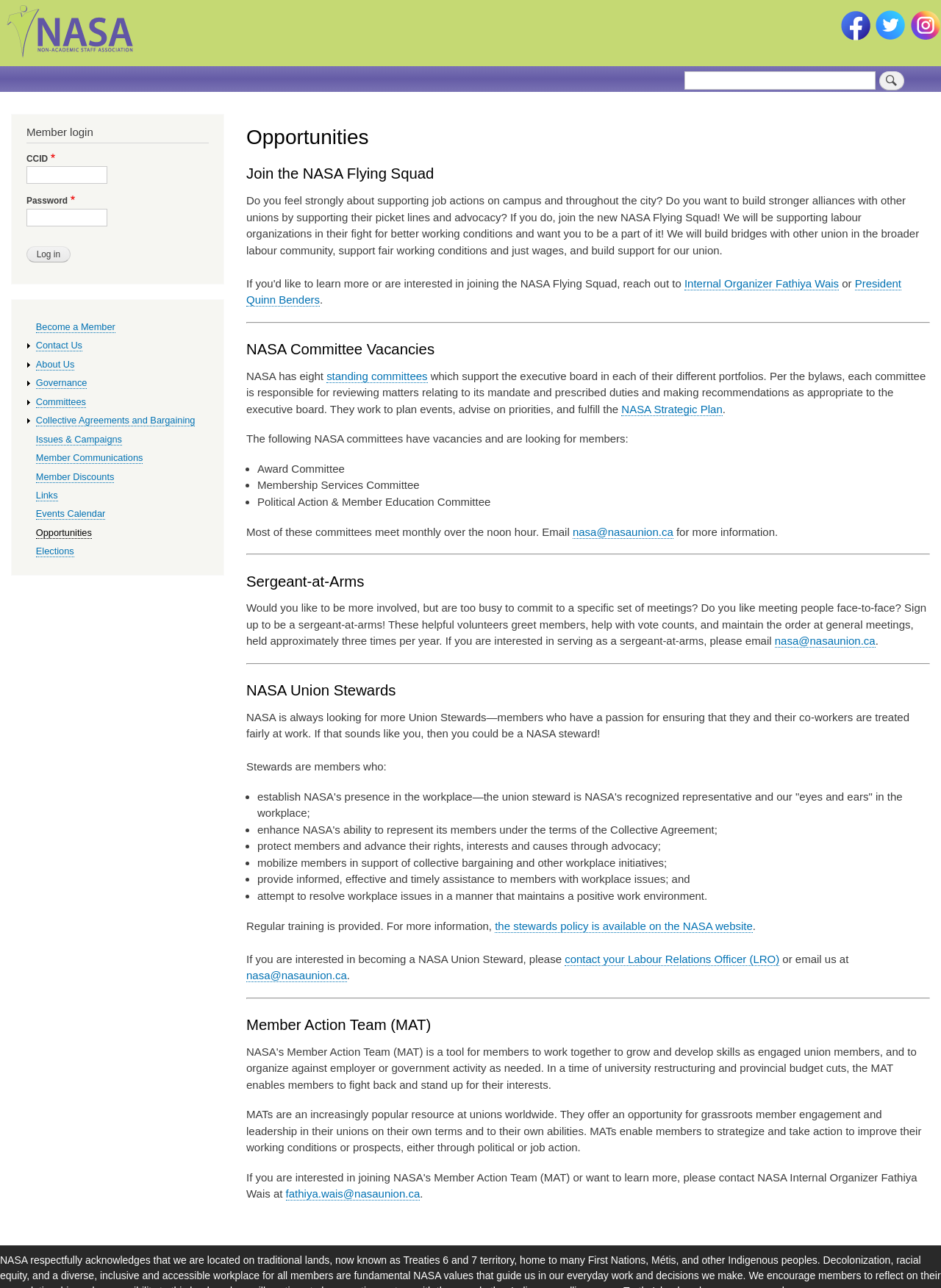Pinpoint the bounding box coordinates of the clickable element needed to complete the instruction: "Join NASA on Facebook". The coordinates should be provided as four float numbers between 0 and 1: [left, top, right, bottom].

[0.893, 0.023, 0.926, 0.033]